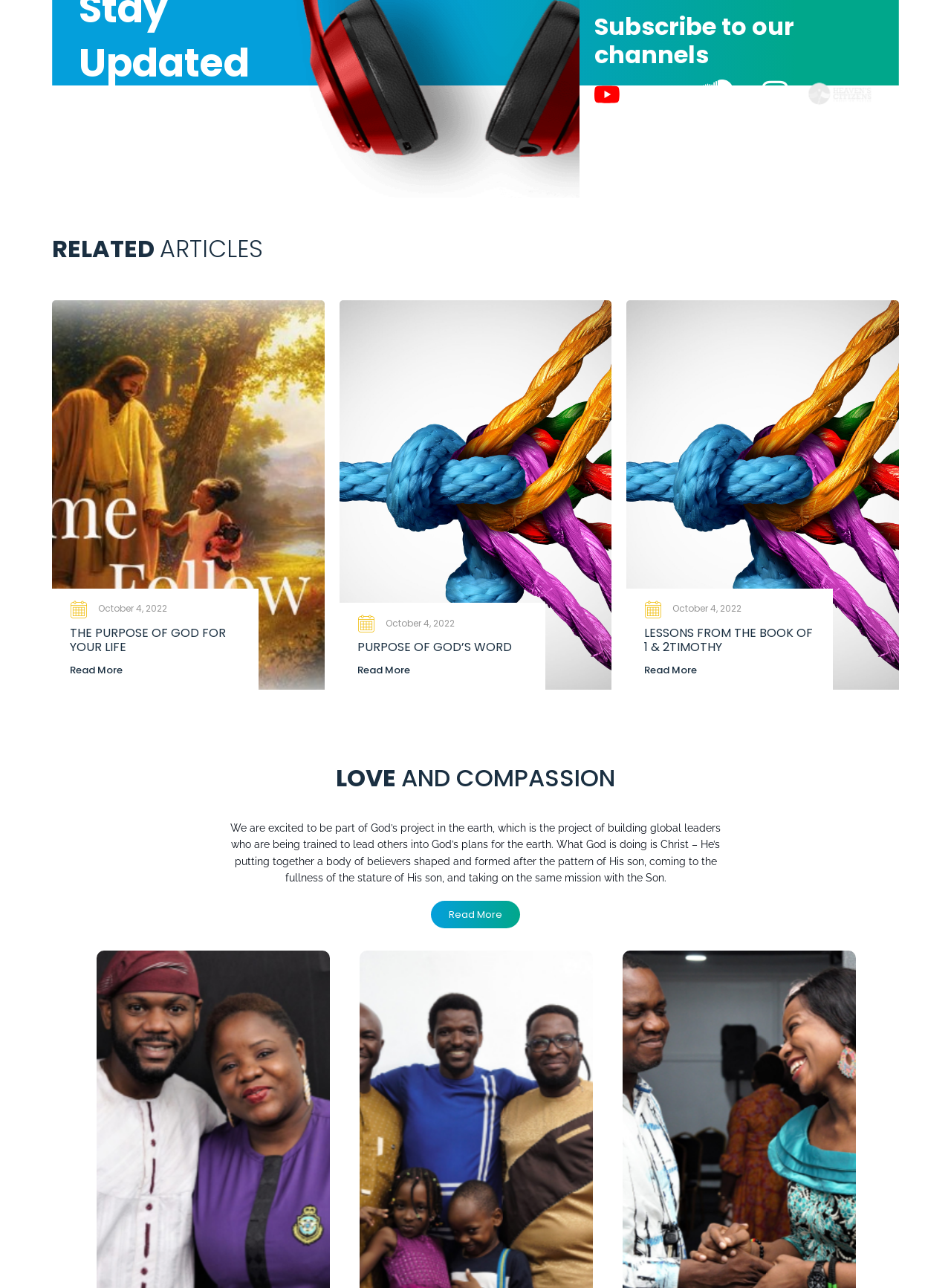Please determine the bounding box coordinates of the element's region to click for the following instruction: "Read more about THE PURPOSE OF GOD FOR YOUR LIFE".

[0.073, 0.516, 0.129, 0.524]